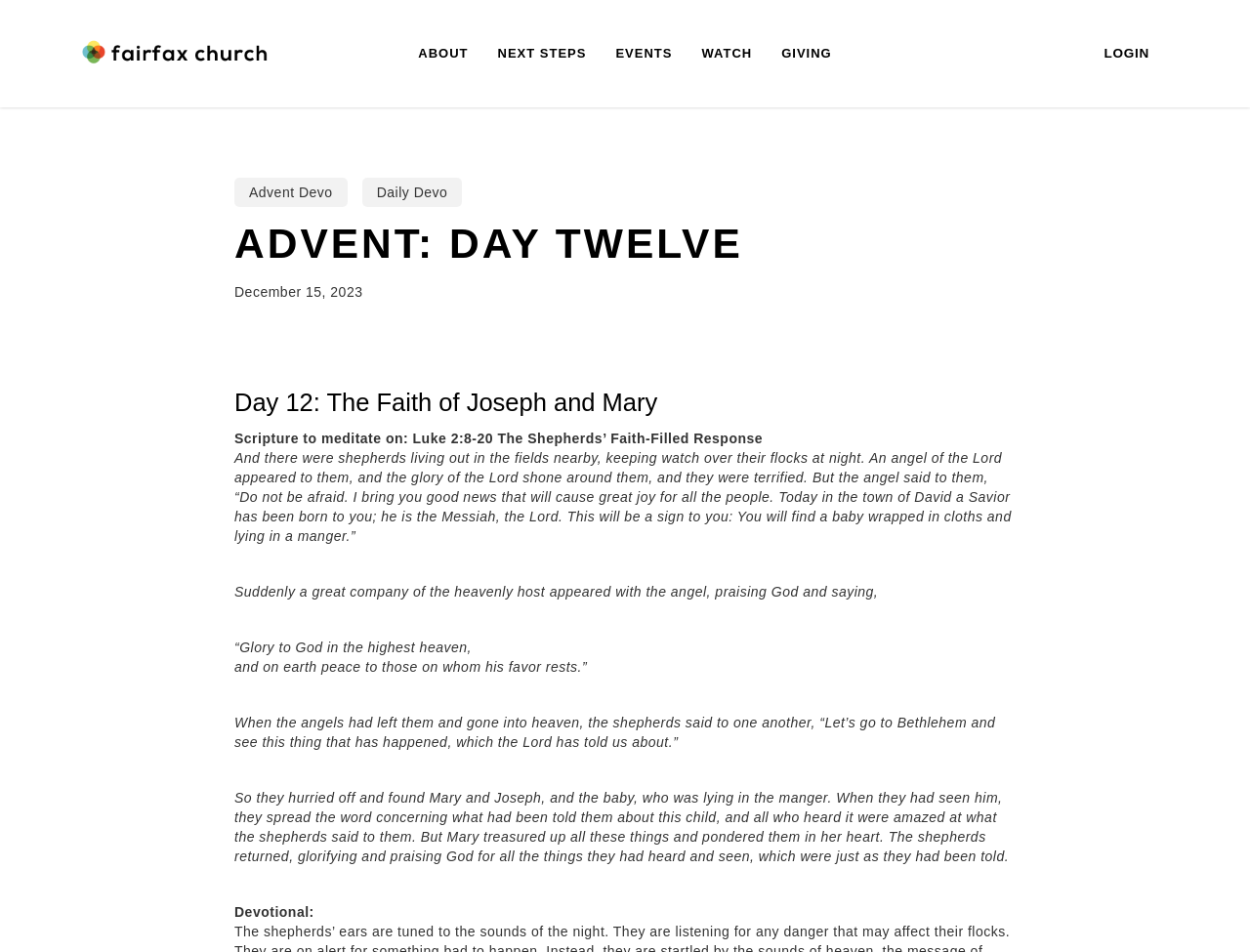Determine the bounding box coordinates for the UI element with the following description: "alt="Fairfax Church"". The coordinates should be four float numbers between 0 and 1, represented as [left, top, right, bottom].

[0.062, 0.031, 0.219, 0.082]